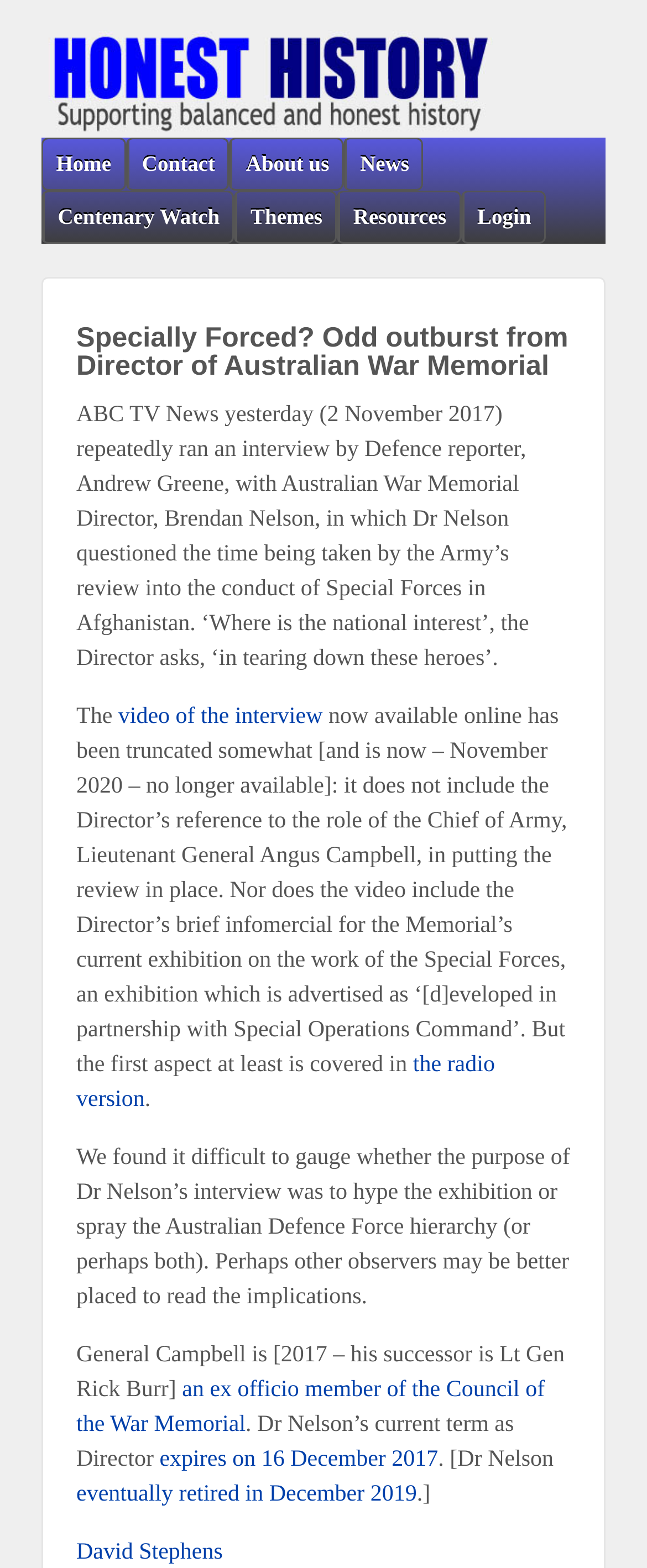Identify the bounding box coordinates for the element you need to click to achieve the following task: "Read the news". Provide the bounding box coordinates as four float numbers between 0 and 1, in the form [left, top, right, bottom].

[0.534, 0.088, 0.652, 0.12]